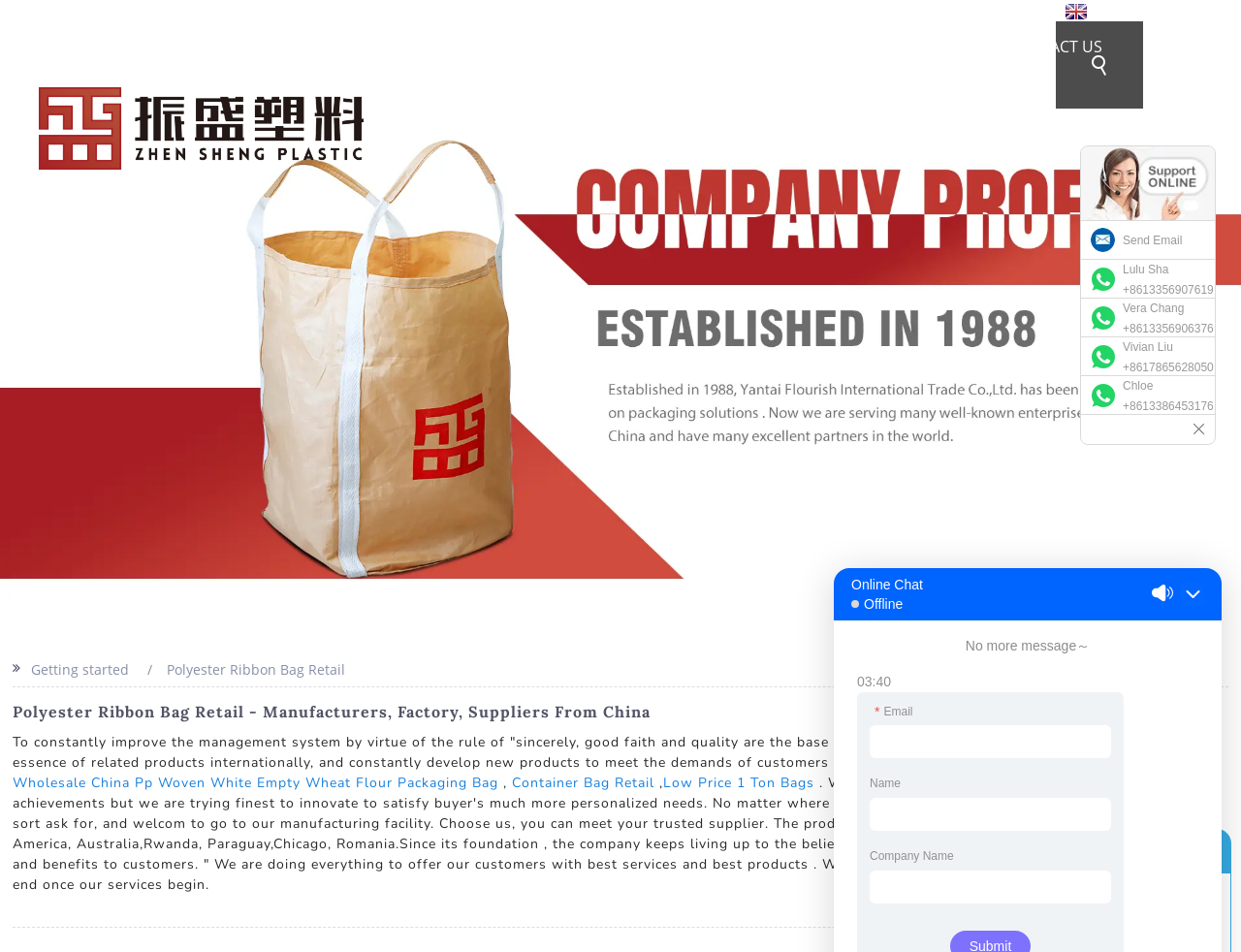What is the company's approach to product development?
Using the image, respond with a single word or phrase.

Constantly innovate to satisfy customer needs